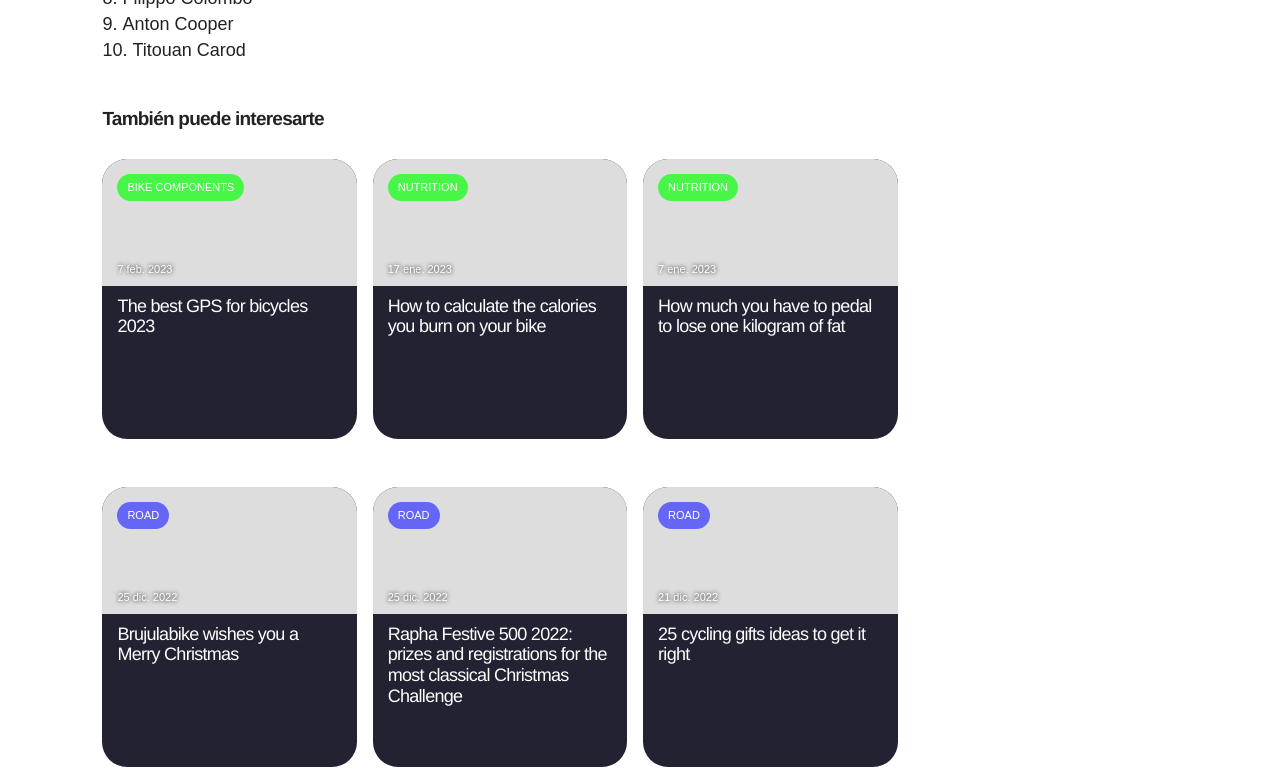Determine the bounding box coordinates of the clickable region to execute the instruction: "Click on the article about the best GPS for bicycles 2023". The coordinates should be four float numbers between 0 and 1, denoted as [left, top, right, bottom].

[0.08, 0.35, 0.279, 0.372]